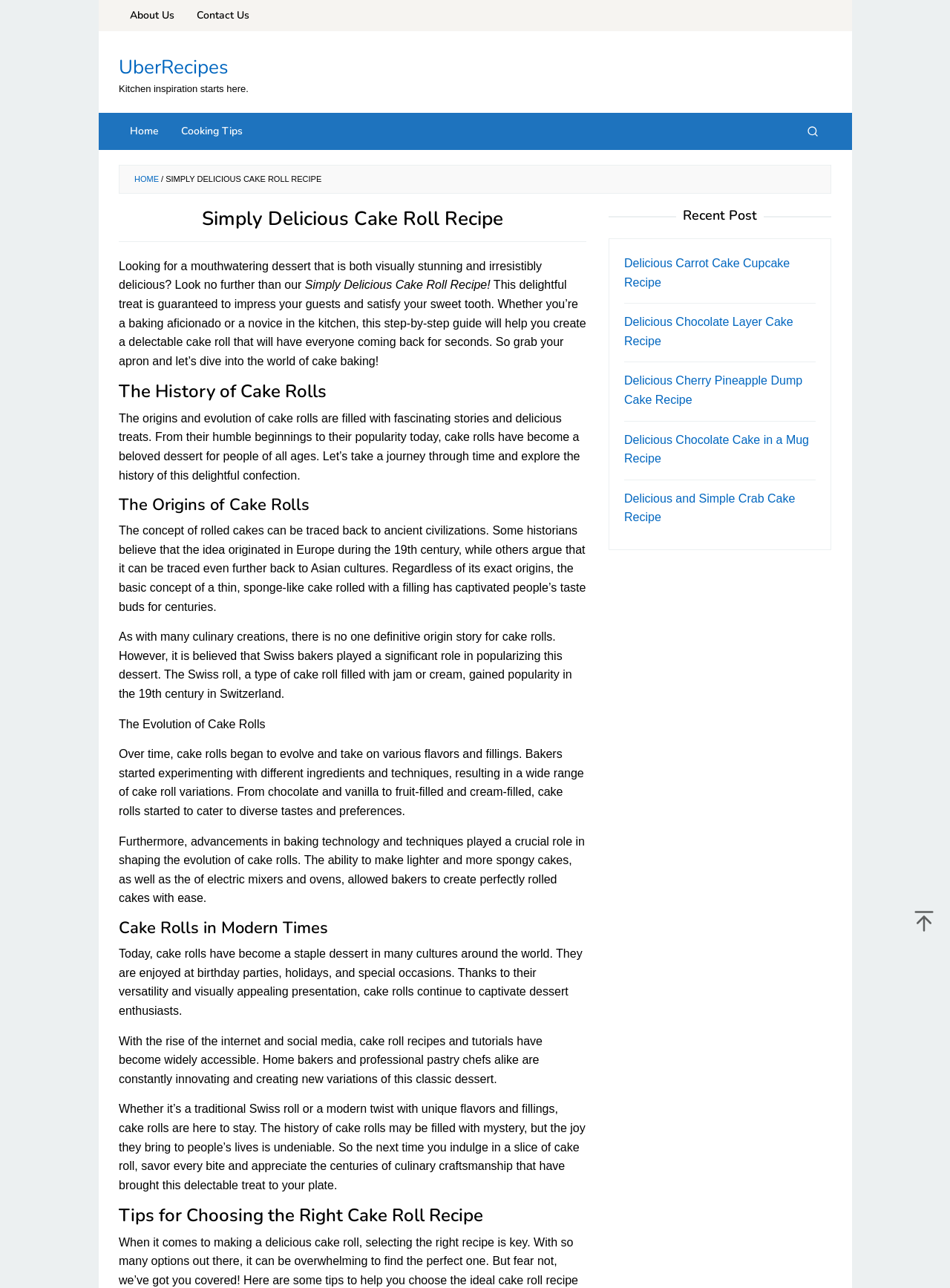Locate the bounding box coordinates of the element you need to click to accomplish the task described by this instruction: "View the 'Delicious Carrot Cake Cupcake Recipe' post".

[0.657, 0.199, 0.831, 0.224]